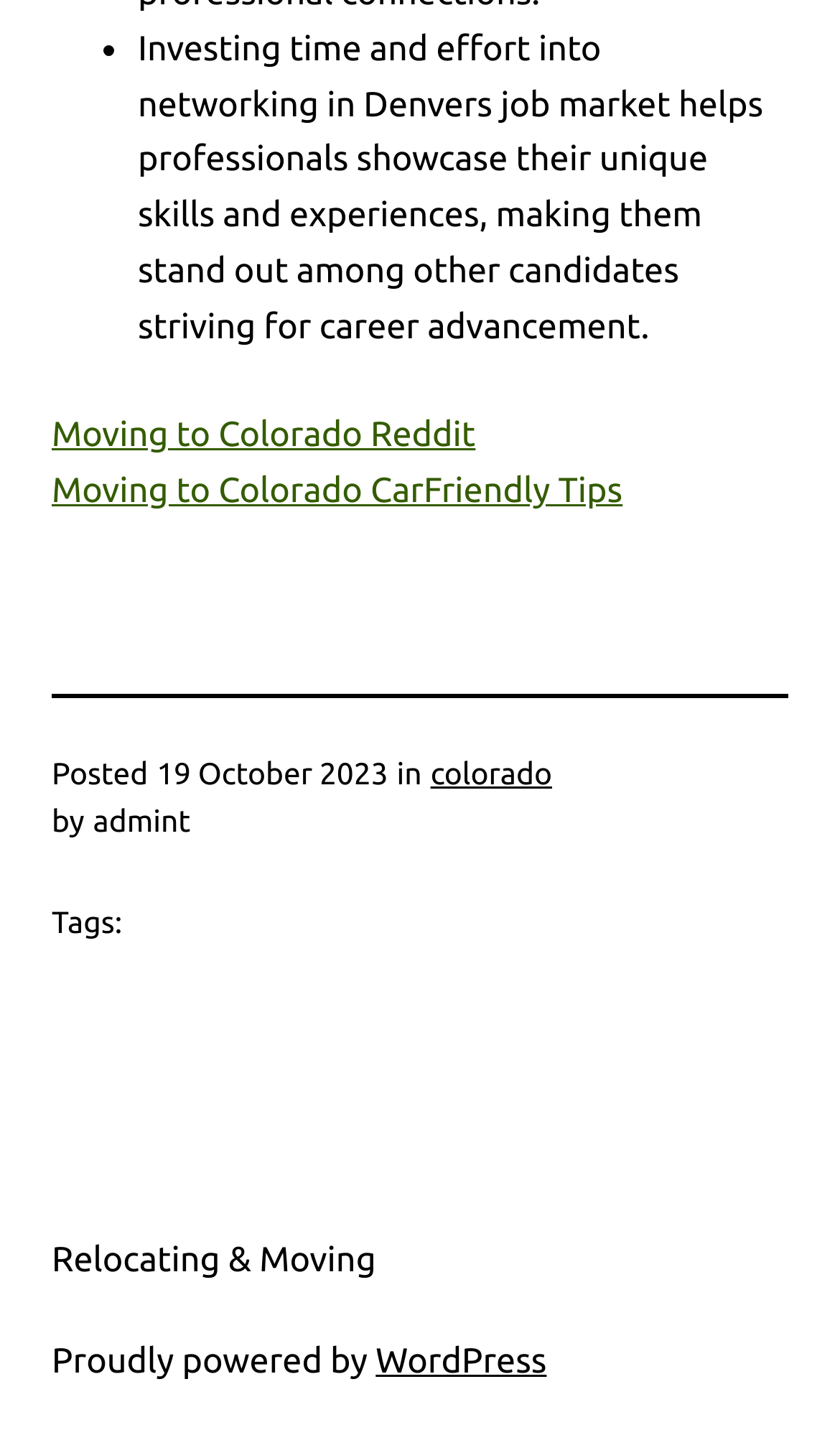Please give a short response to the question using one word or a phrase:
What is the topic of the post?

Networking in Denver's job market